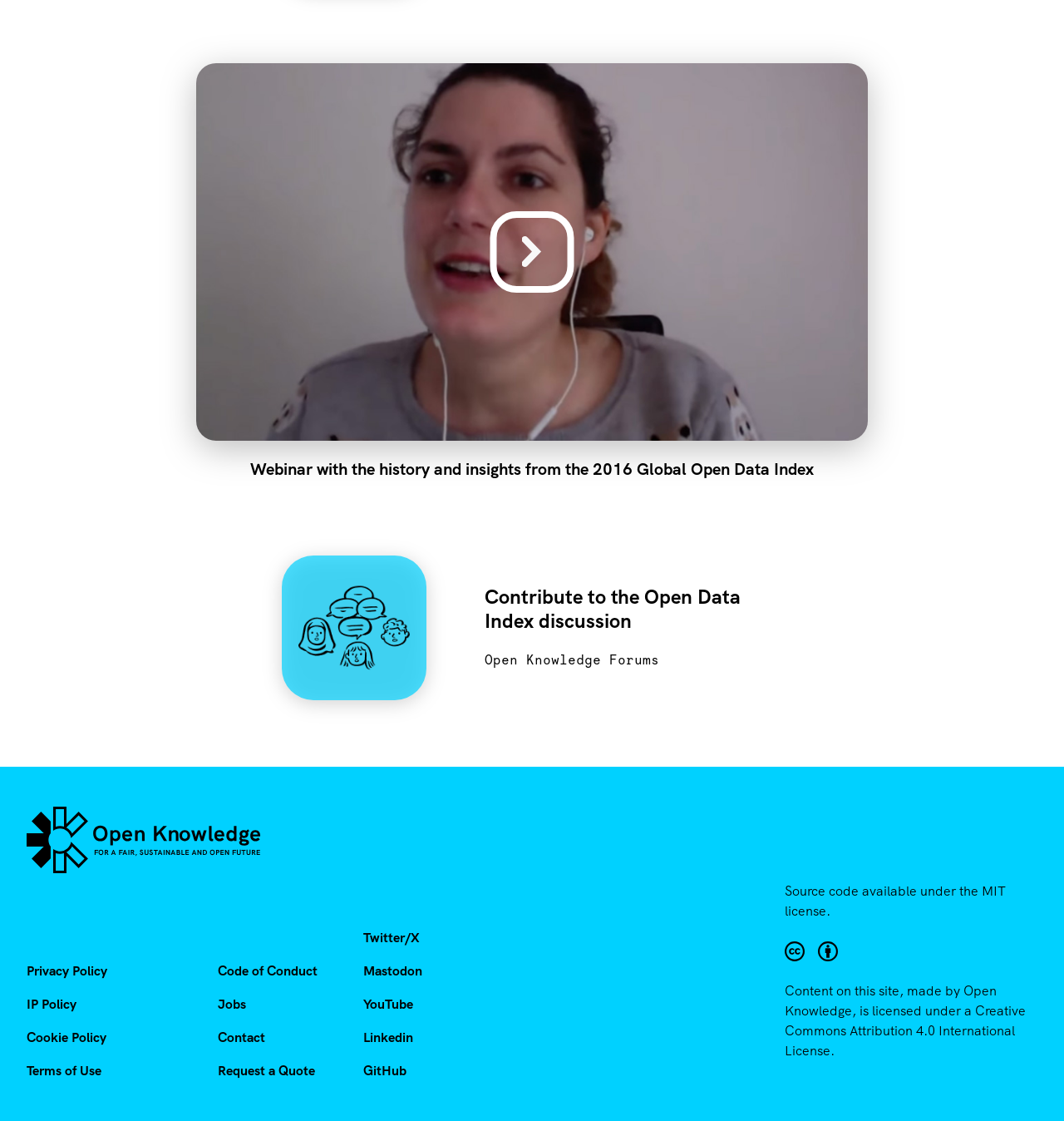Pinpoint the bounding box coordinates of the element you need to click to execute the following instruction: "View Open Knowledge Forums". The bounding box should be represented by four float numbers between 0 and 1, in the format [left, top, right, bottom].

[0.025, 0.495, 0.975, 0.625]